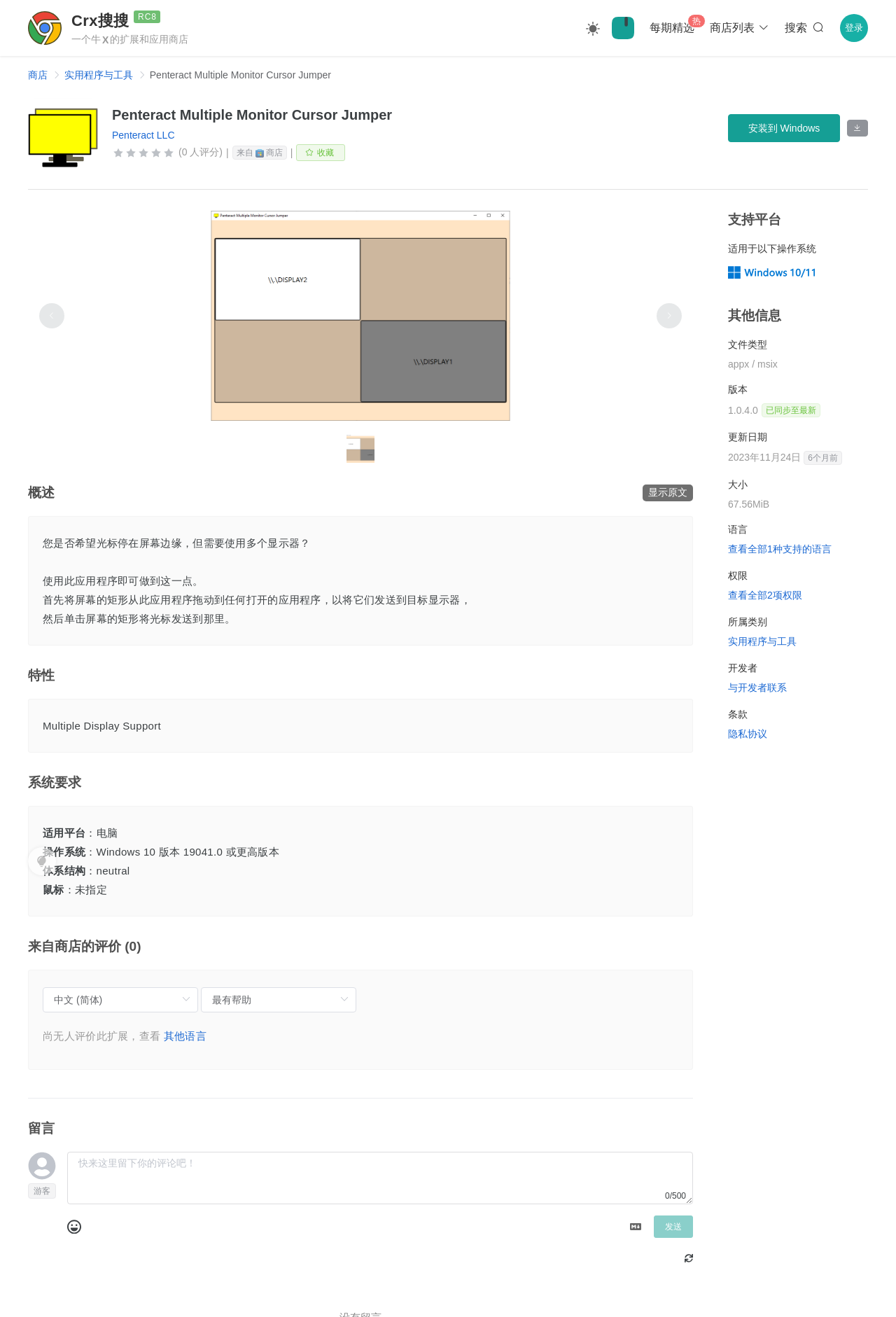Determine the bounding box coordinates of the region that needs to be clicked to achieve the task: "View original text".

[0.031, 0.367, 0.773, 0.381]